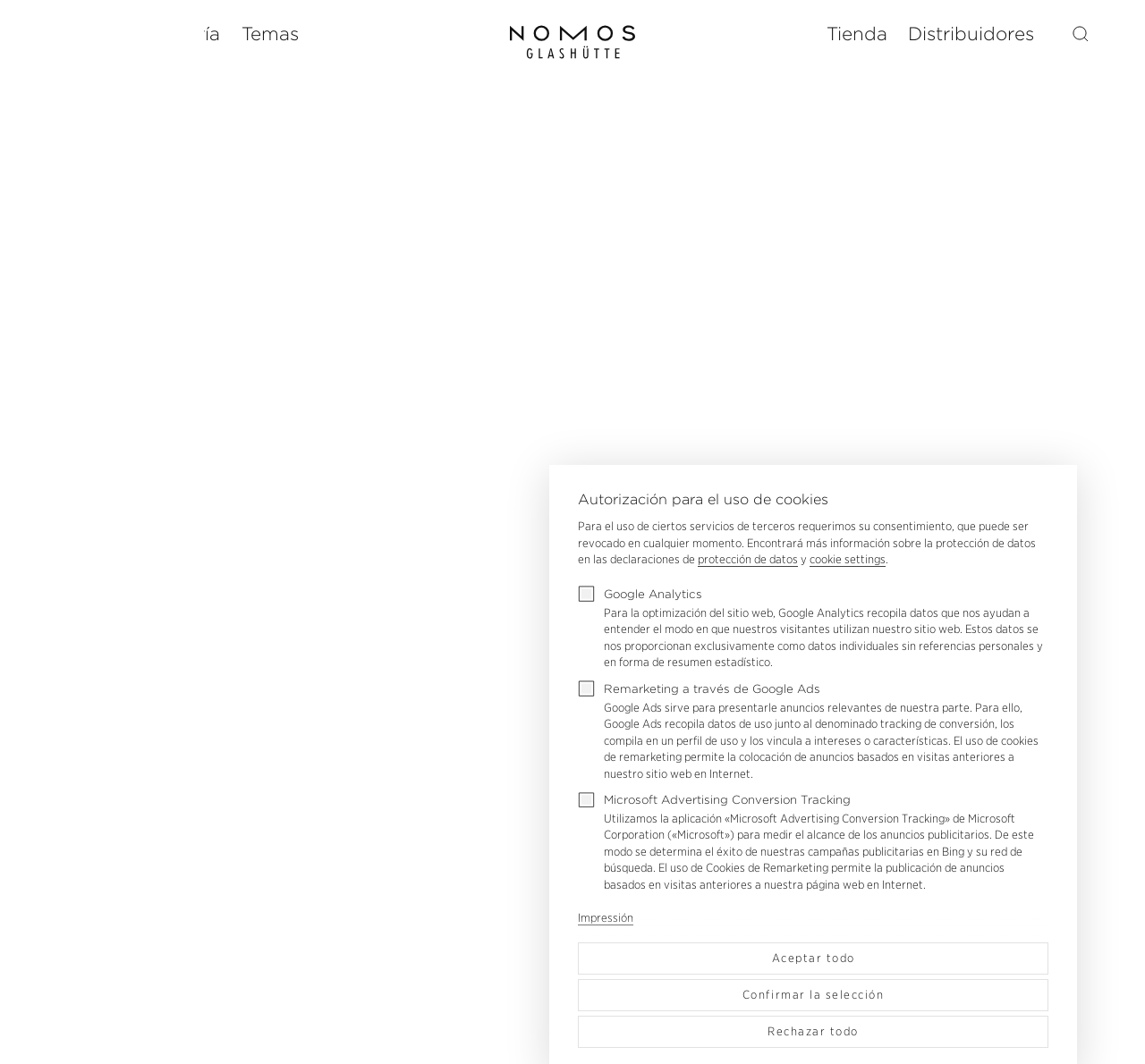Please provide the bounding box coordinate of the region that matches the element description: Temas. Coordinates should be in the format (top-left x, top-left y, bottom-right x, bottom-right y) and all values should be between 0 and 1.

[0.211, 0.02, 0.261, 0.044]